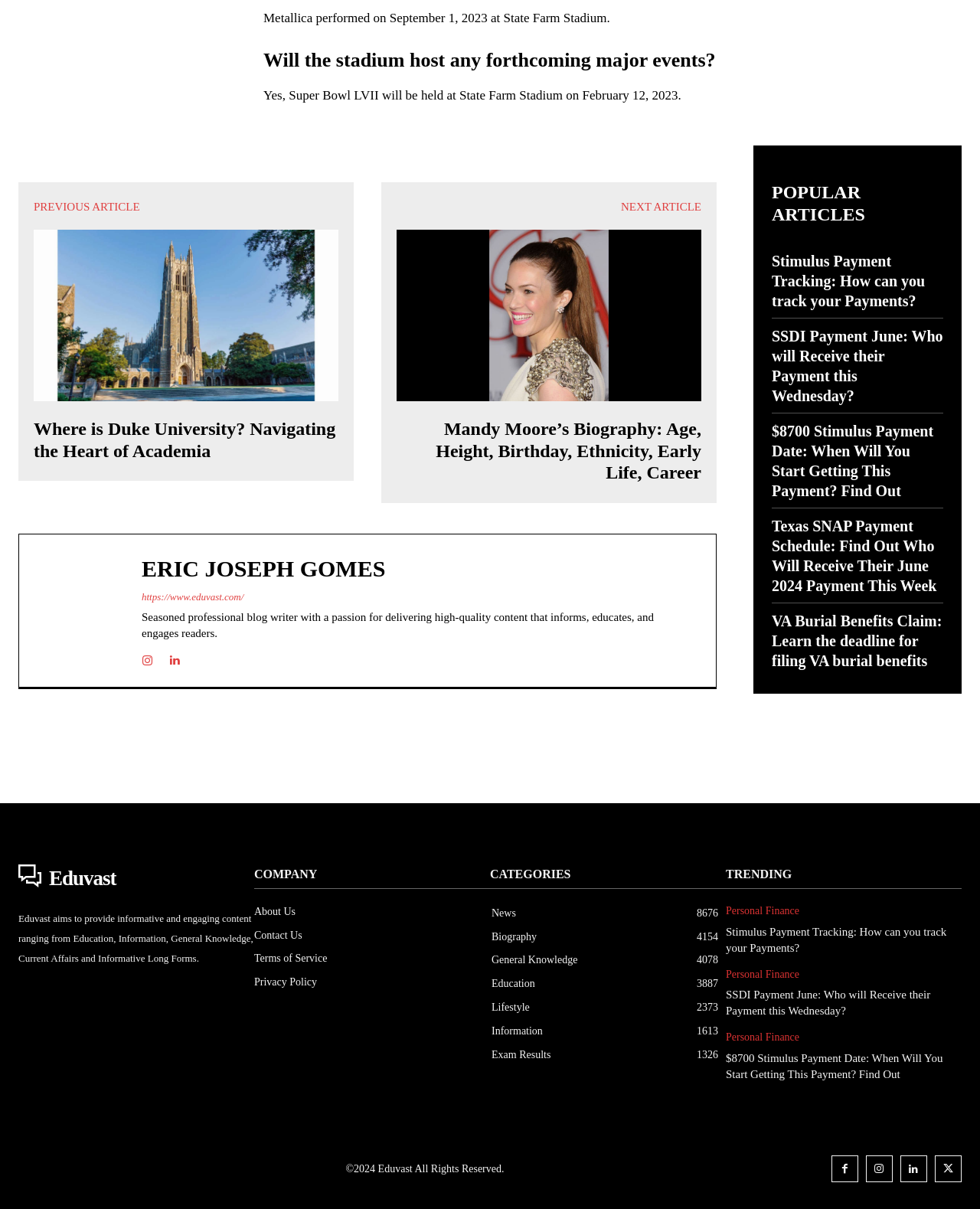Please reply to the following question with a single word or a short phrase:
What event was held at State Farm Stadium on September 1, 2023?

Metallica performed